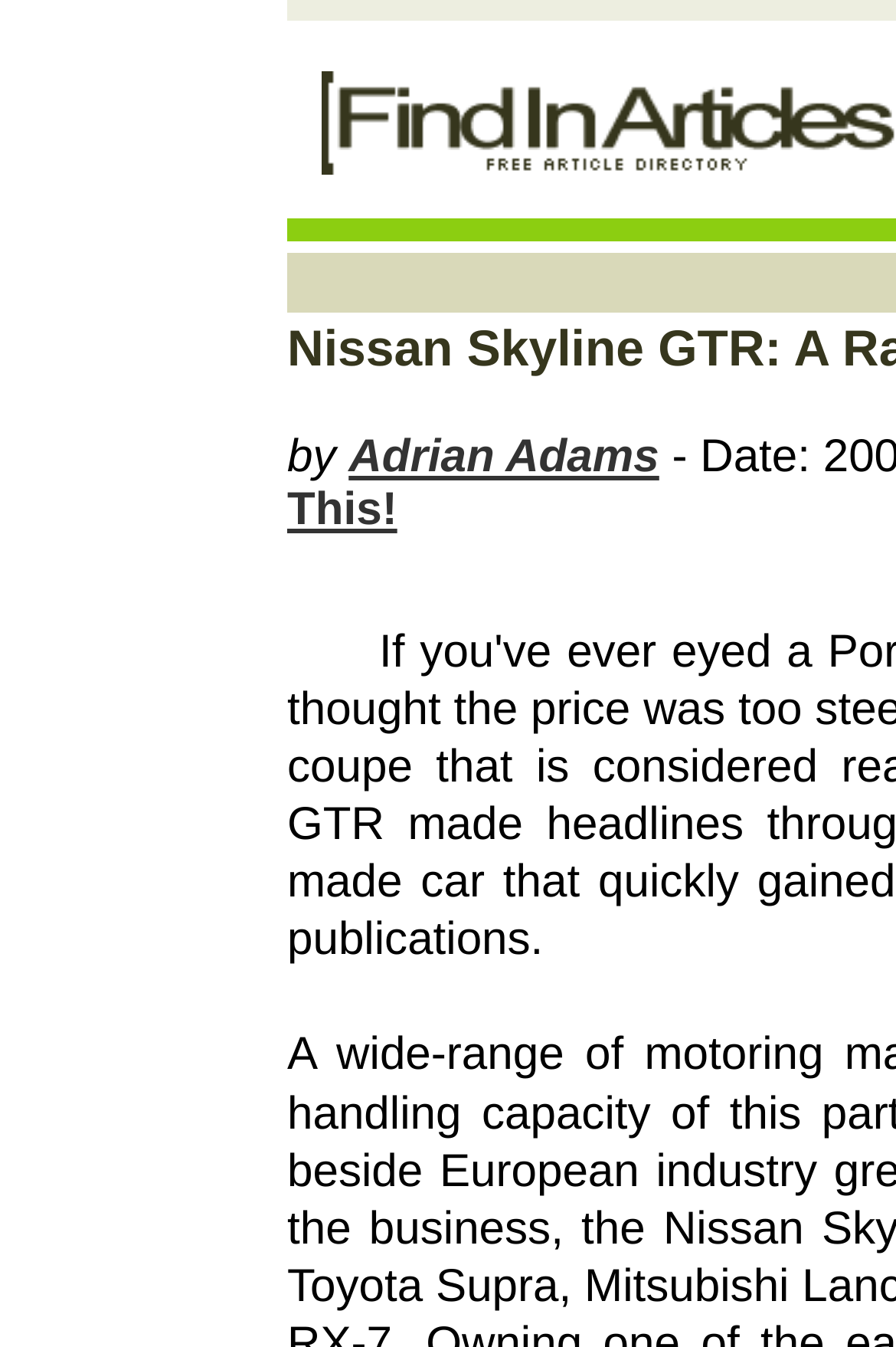Identify the bounding box coordinates for the UI element described as: "Adrian Adams". The coordinates should be provided as four floats between 0 and 1: [left, top, right, bottom].

[0.389, 0.321, 0.736, 0.358]